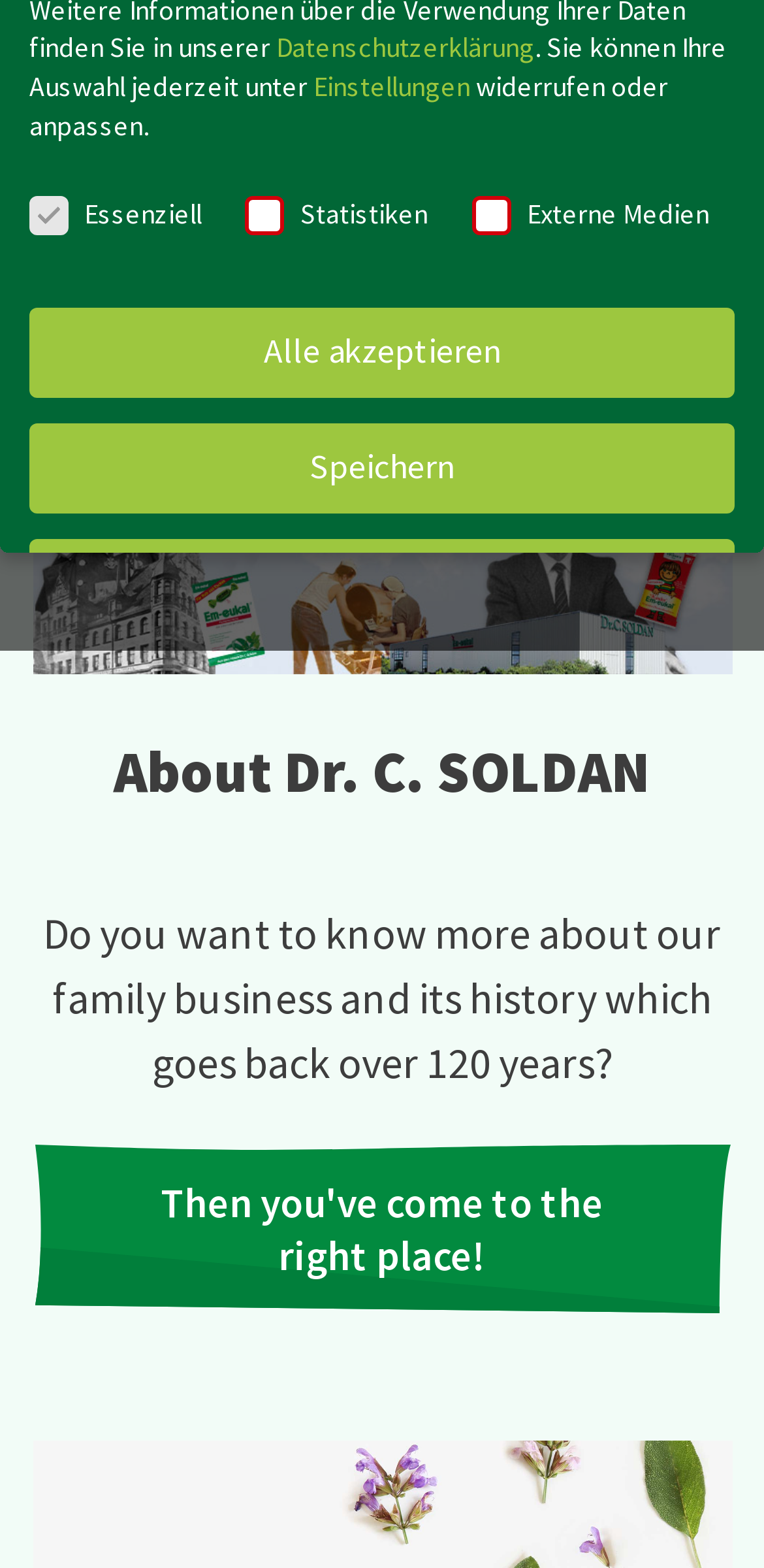Provide the bounding box coordinates for the specified HTML element described in this description: "Zurück". The coordinates should be four float numbers ranging from 0 to 1, in the format [left, top, right, bottom].

[0.46, 0.902, 0.54, 0.918]